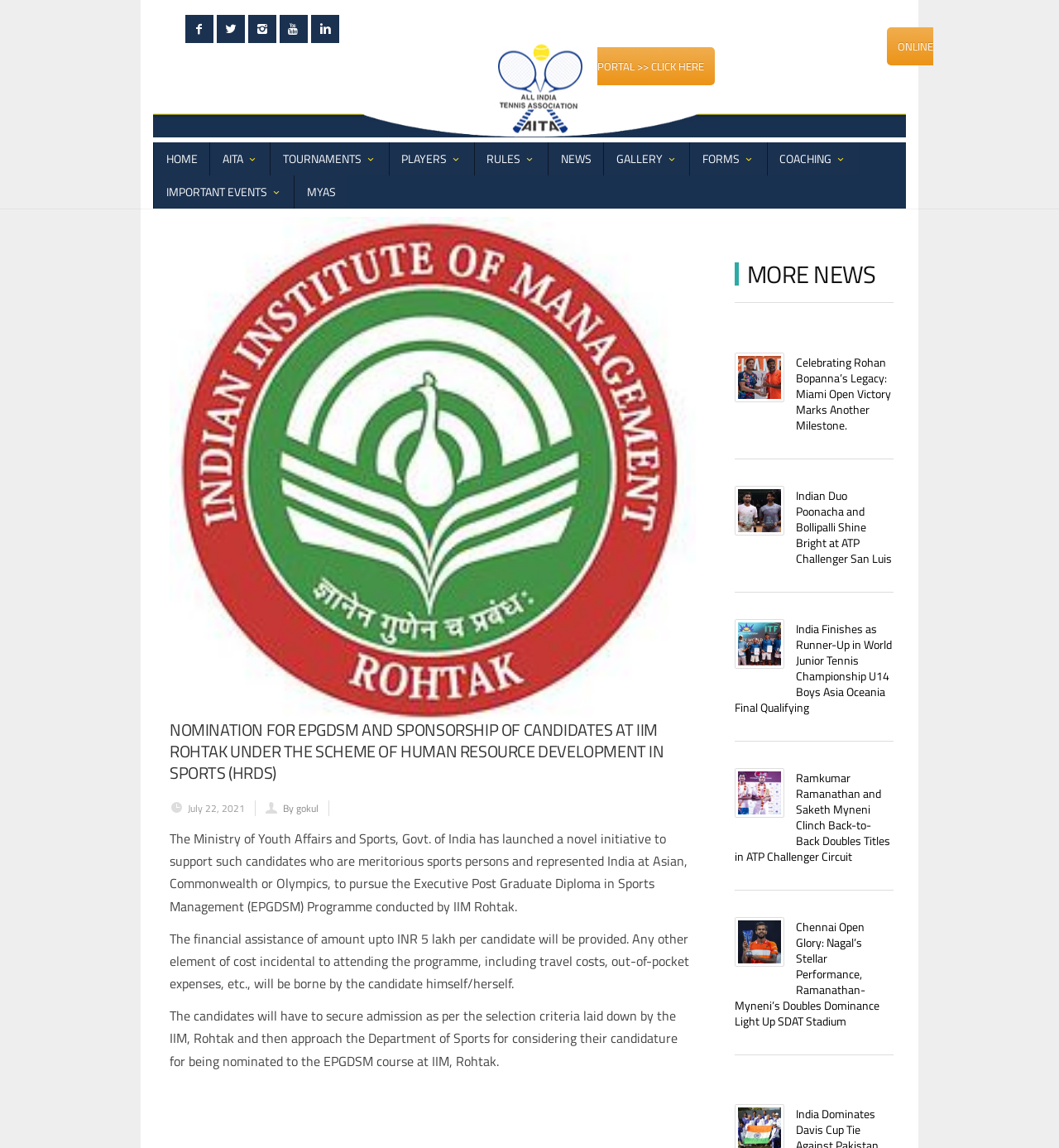Determine the bounding box coordinates of the element that should be clicked to execute the following command: "Click on the HOME link".

[0.145, 0.124, 0.198, 0.153]